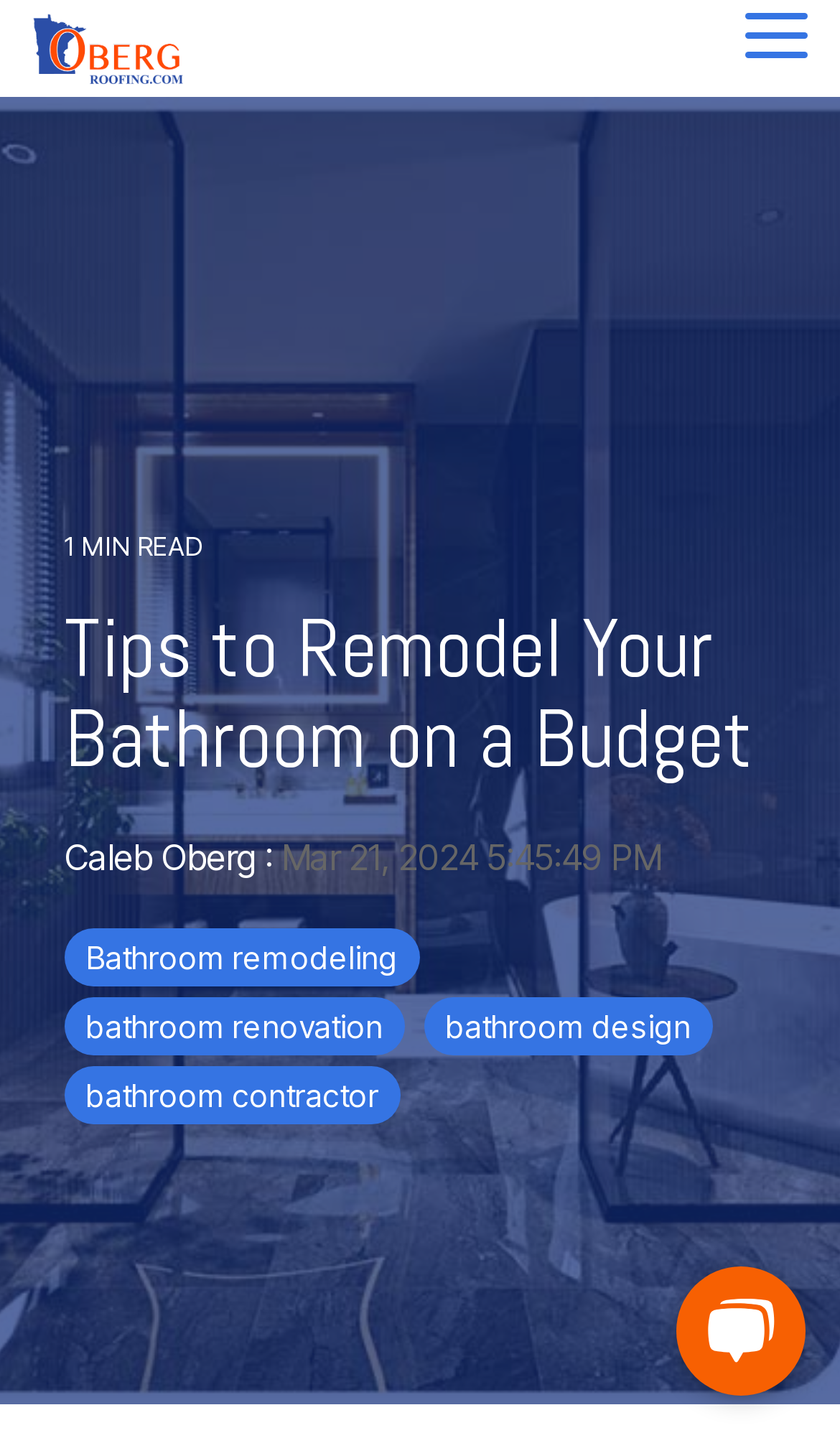Identify the bounding box coordinates for the element you need to click to achieve the following task: "Open the chat widget". Provide the bounding box coordinates as four float numbers between 0 and 1, in the form [left, top, right, bottom].

[0.744, 0.854, 1.0, 0.998]